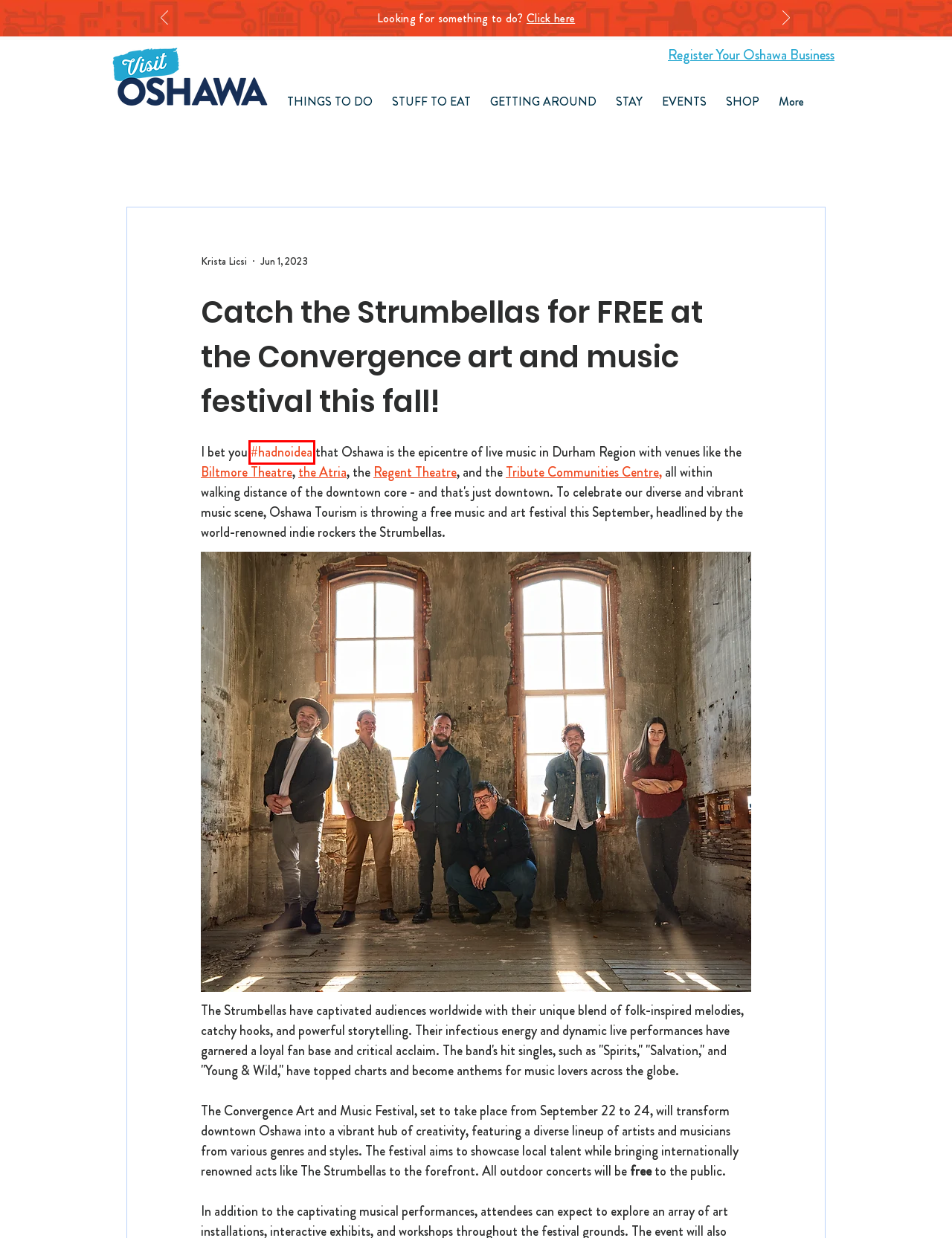Observe the webpage screenshot and focus on the red bounding box surrounding a UI element. Choose the most appropriate webpage description that corresponds to the new webpage after clicking the element in the bounding box. Here are the candidates:
A. #hadnoidea
B. Regent Theatre
C. The Atria
D. Convergence Oshawa
E. HOME | Biltmore Theatre  I  Oshawa
F. Big Things & Events
G. May The Arts Be With You
H. Home | Oshawa Tourism

A